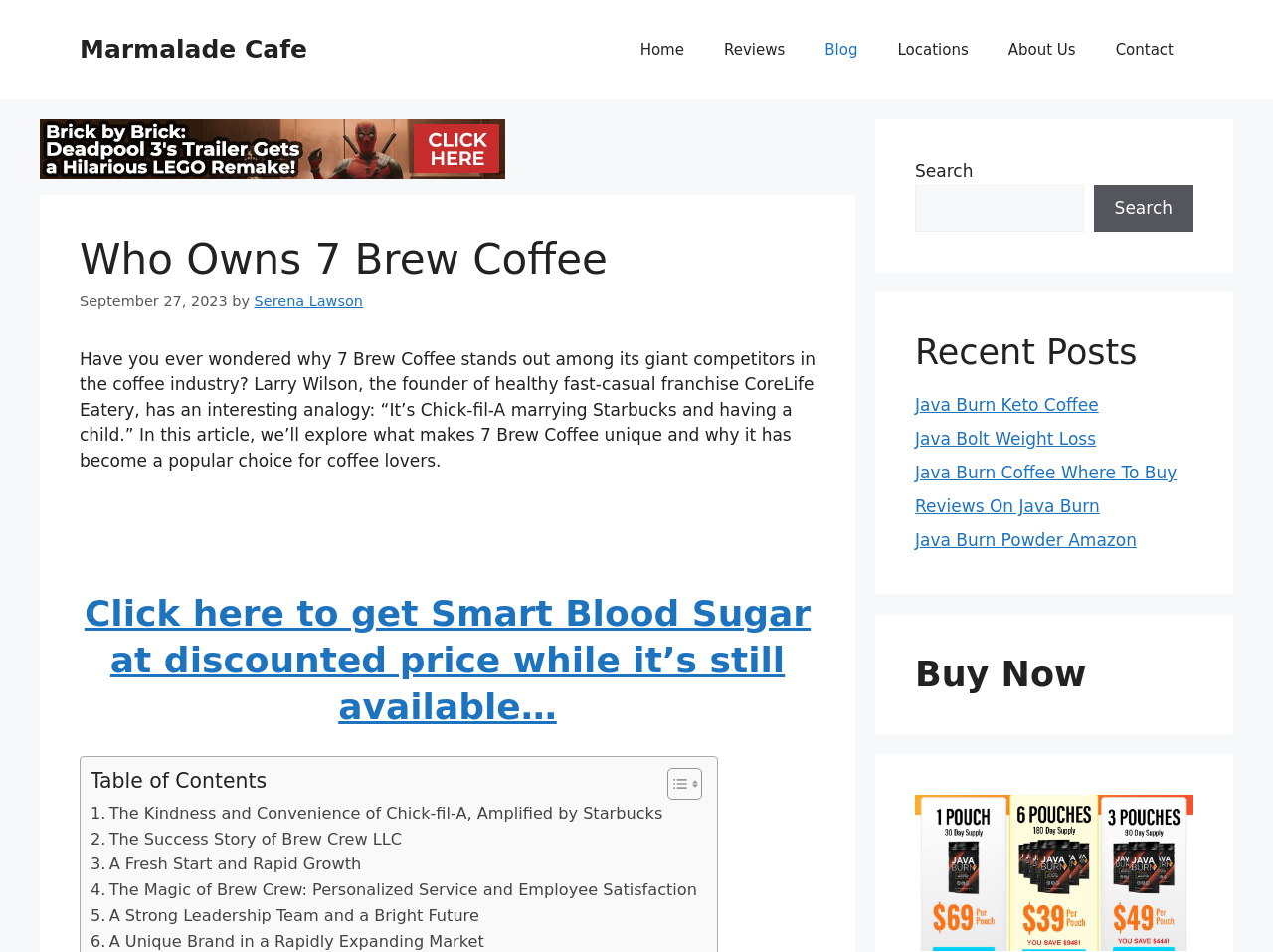Respond concisely with one word or phrase to the following query:
What is the title of the recent post mentioned?

Java Burn Keto Coffee